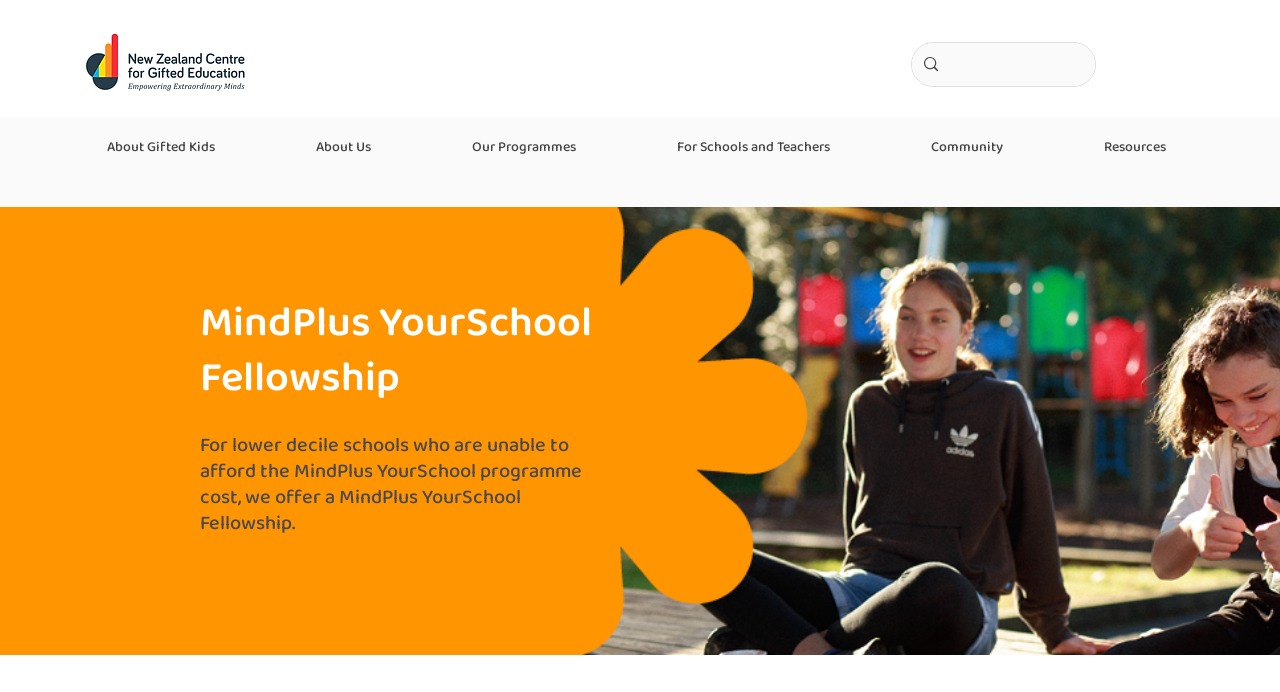What is the logo of the website?
Craft a detailed and extensive response to the question.

The logo of the website is NZCGE, which can be found at the top left corner of the webpage, as indicated by the image element with bounding box coordinates [0.059, 0.023, 0.211, 0.142] and OCR text 'NZCGE_website_logo.jpg'.